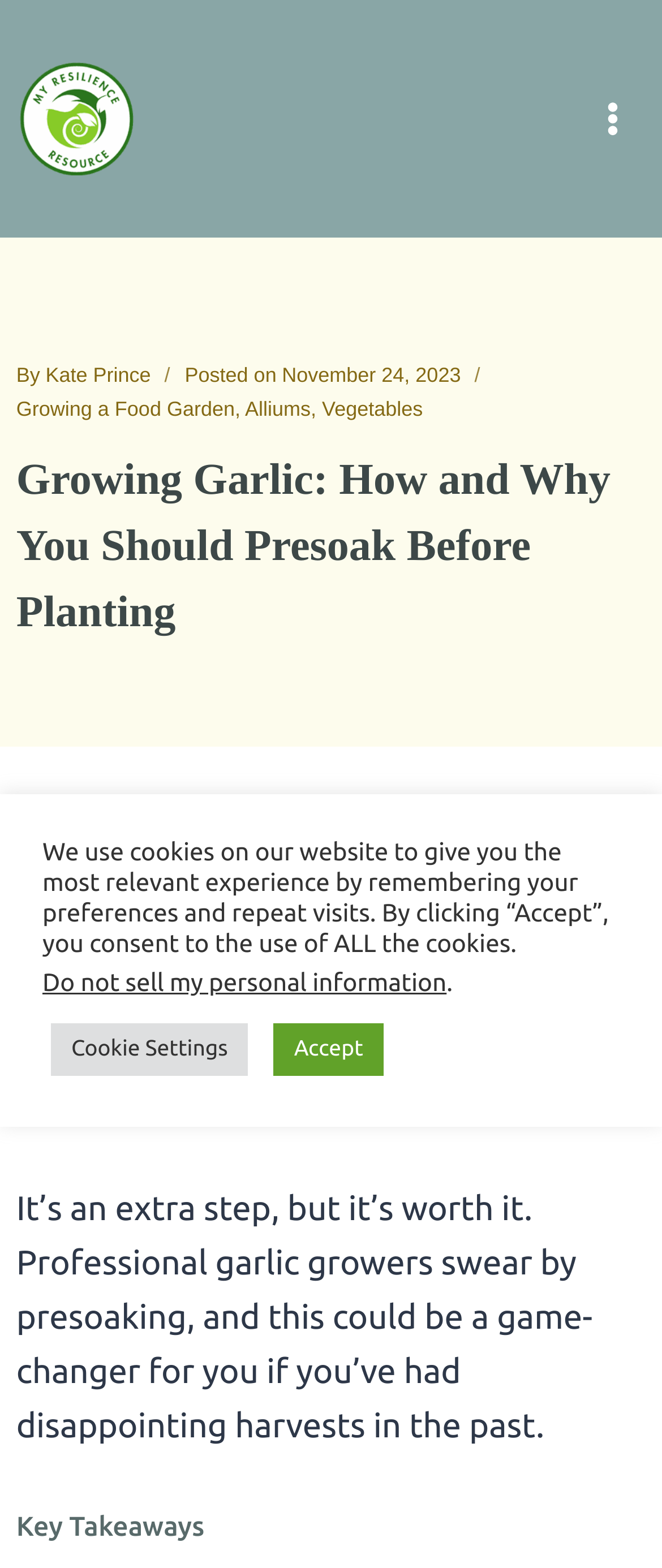Identify the bounding box for the described UI element: "Cookie Settings".

[0.077, 0.653, 0.375, 0.686]